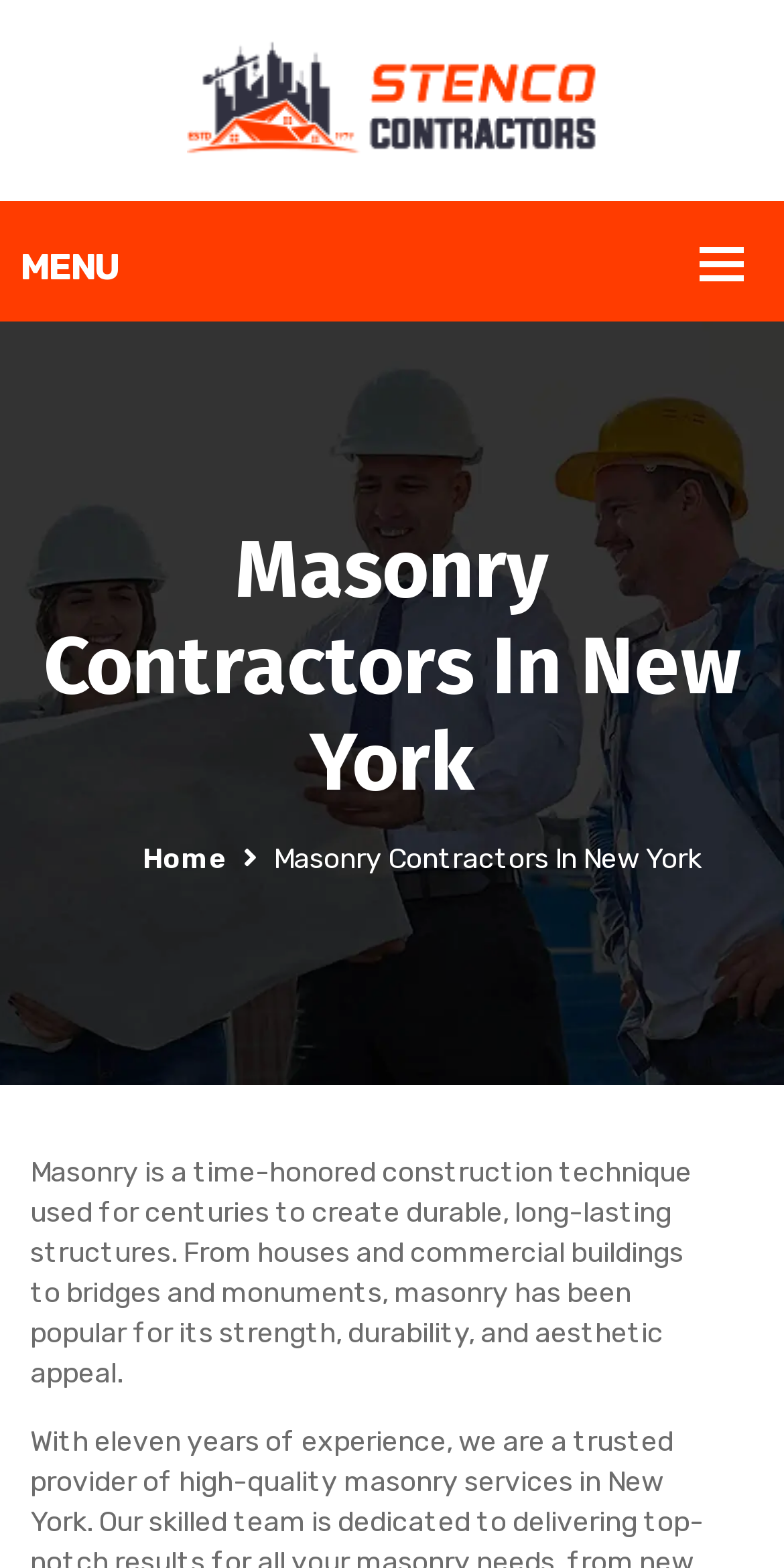Bounding box coordinates must be specified in the format (top-left x, top-left y, bottom-right x, bottom-right y). All values should be floating point numbers between 0 and 1. What are the bounding box coordinates of the UI element described as: title="softit"

[0.237, 0.05, 0.763, 0.075]